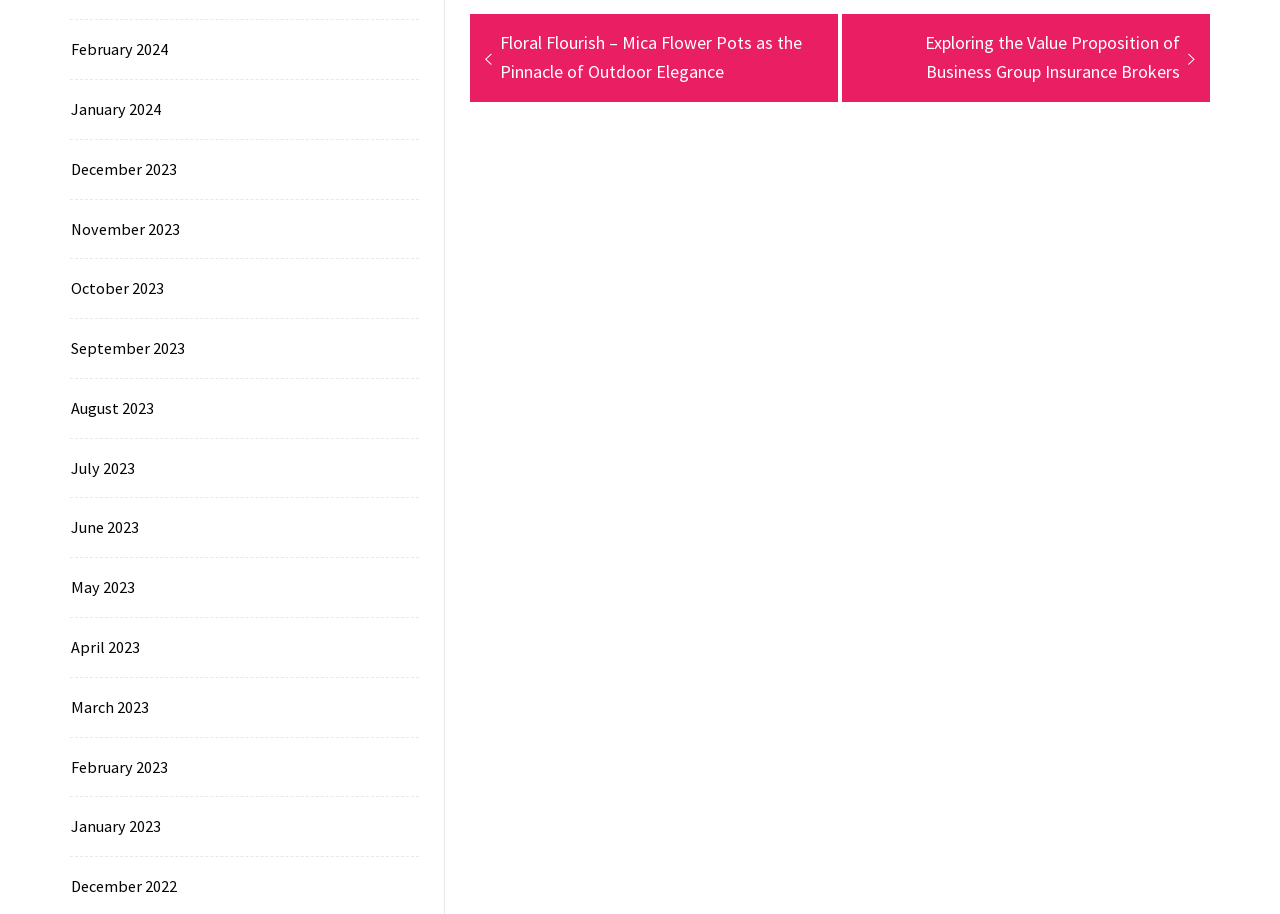What is the purpose of the navigation section?
Provide a comprehensive and detailed answer to the question.

The navigation section is used for post navigation, as indicated by the heading 'Post navigation' and the links 'Previous post' and 'Next post'.